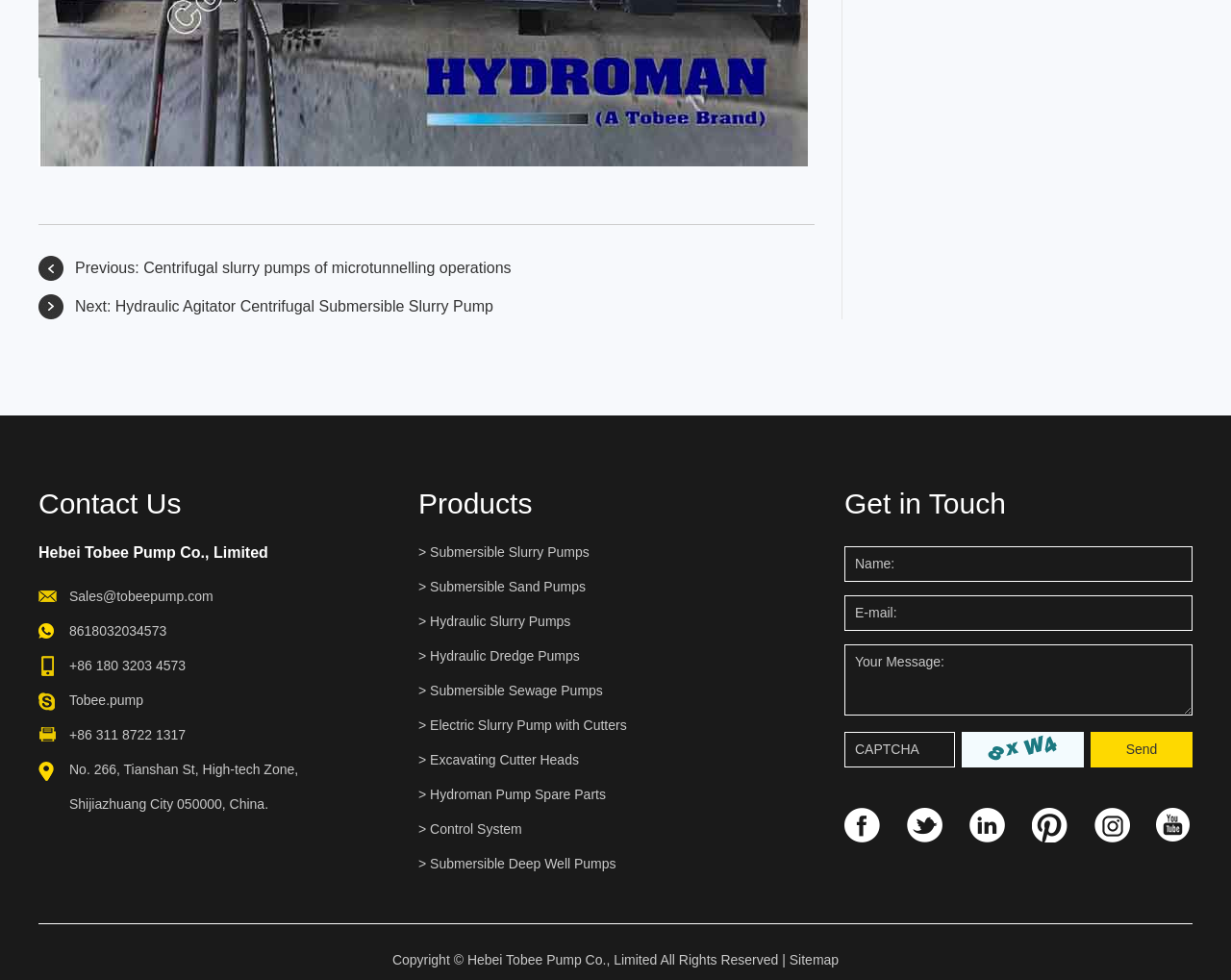What is the purpose of the 'Get in Touch' section?
Utilize the image to construct a detailed and well-explained answer.

The 'Get in Touch' section contains a form with fields for name, email, and message, as well as a CAPTCHA and a send button, which suggests that the purpose of this section is to allow users to contact the company or send a message.